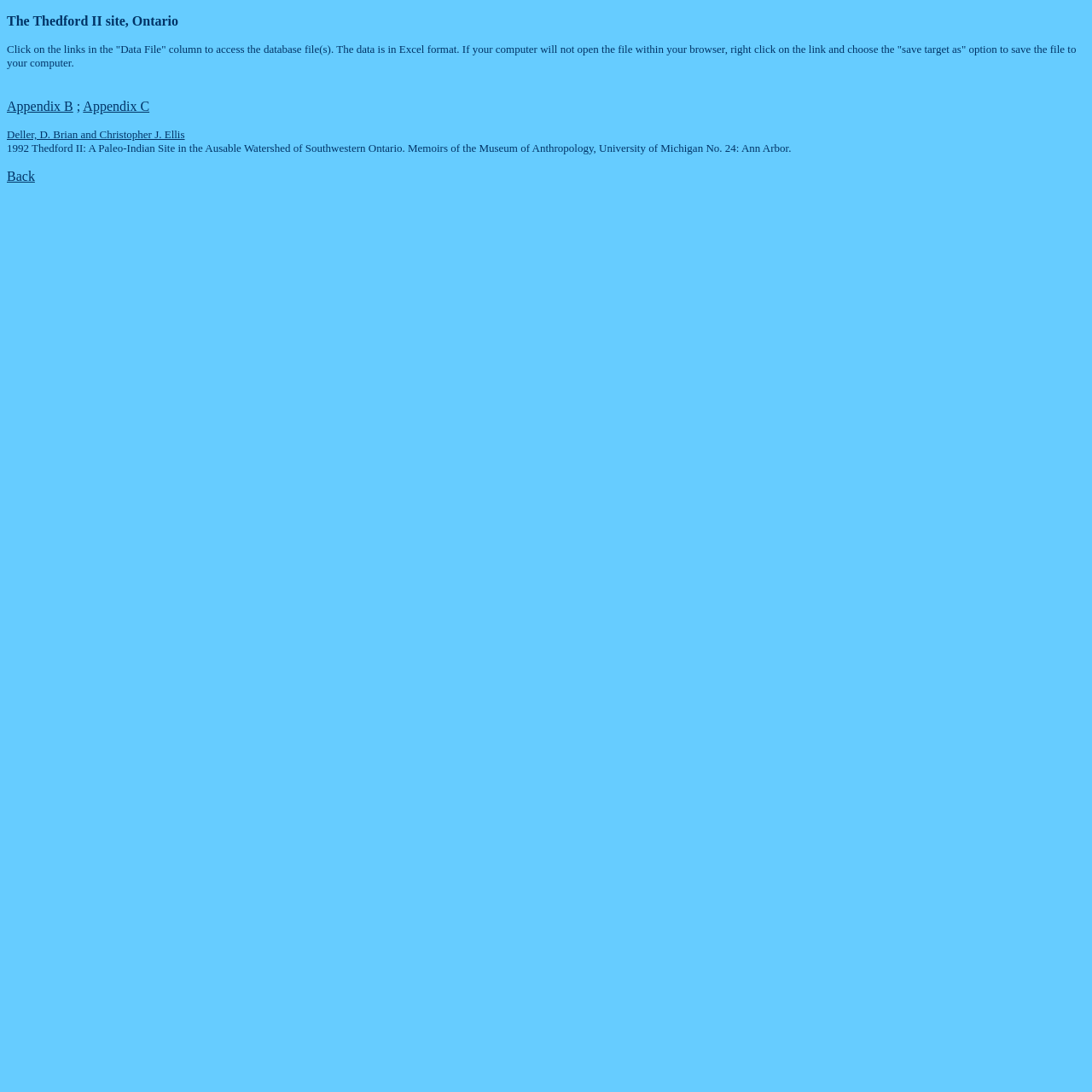What format are the database files in?
Please craft a detailed and exhaustive response to the question.

The answer can be found in the StaticText element that provides instructions on how to access the database files, which states that 'The data is in Excel format'.